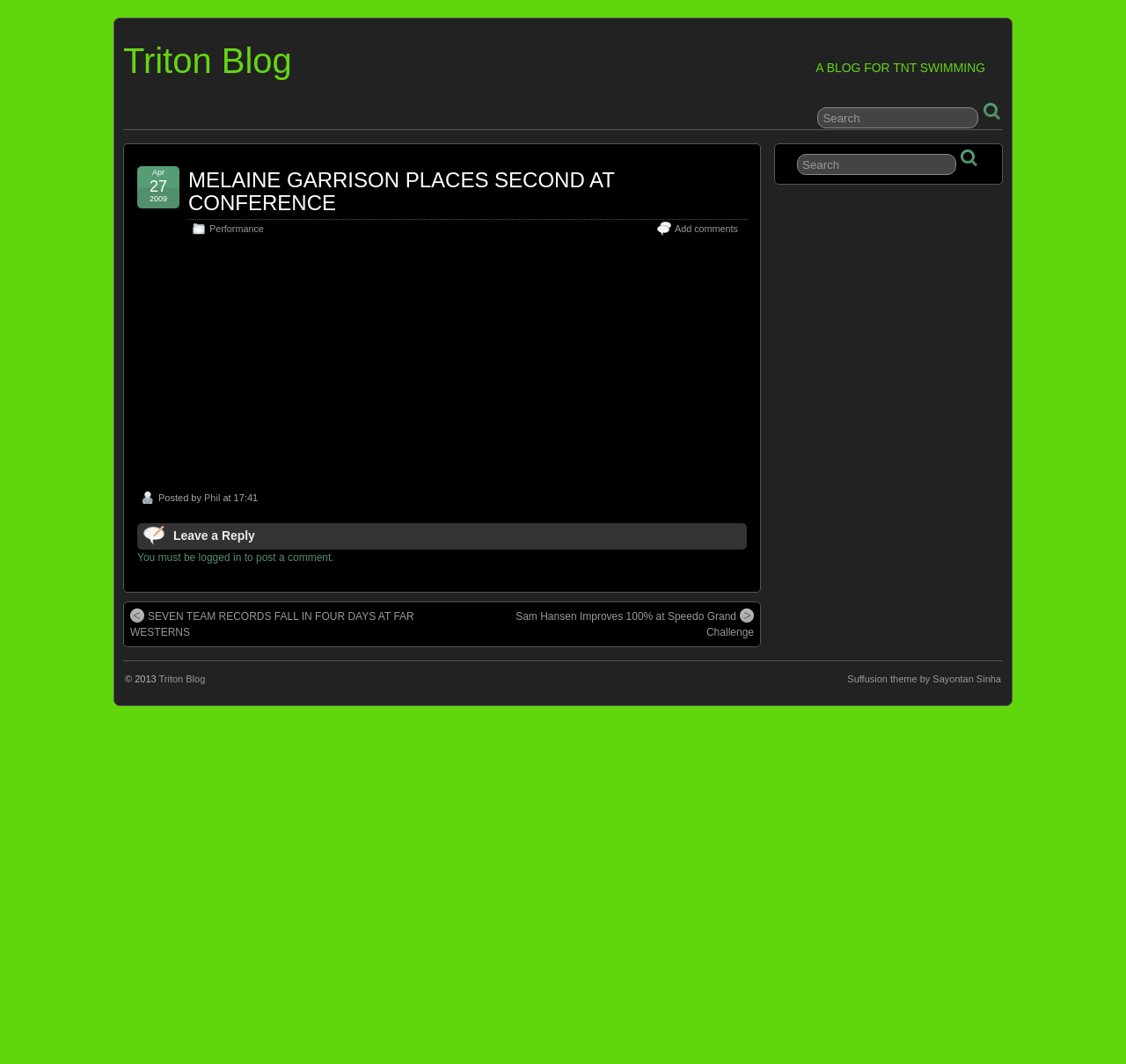Describe all the key features of the webpage in detail.

The webpage is a blog post titled "MELAINE GARRISON PLACES SECOND AT CONFERENCE" on the Triton Blog. At the top, there is a heading "Triton Blog" with a link to the blog's homepage. Below it, there is a static text "A BLOG FOR TNT SWIMMING". 

On the top right, there is a search bar with a button and a placeholder text "Search". 

The main content of the blog post is an article about Melaine Garrison's performance at the Conference Championships. The article is divided into several paragraphs, with the first paragraph describing the event and Melaine's achievement. The subsequent paragraphs provide more details about her performance, including her times and rankings. 

There are also mentions of Alex Muhs' debut and his achievements in the article. 

At the bottom of the article, there is a footer section with information about the post, including the author "Phil" and the time of posting. There is also a section for leaving a reply, with a link to log in to post a comment. 

On the right side of the page, there is a complementary section with another search bar and a button. 

At the very bottom of the page, there is a content information section with a layout table containing copyright information, a link to the Triton Blog, and a credit to the theme designer.